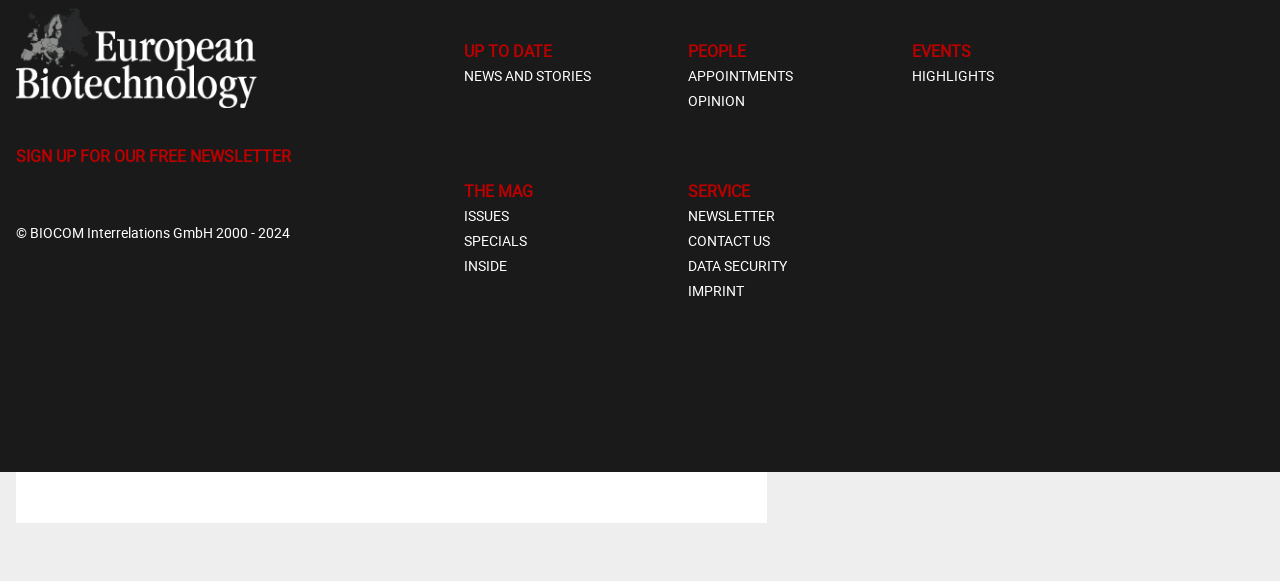What is the purpose of the 'Share' button?
Examine the image closely and answer the question with as much detail as possible.

The 'Share' button is likely used to share the content of the webpage on social media or other platforms, allowing users to easily distribute the information to others.